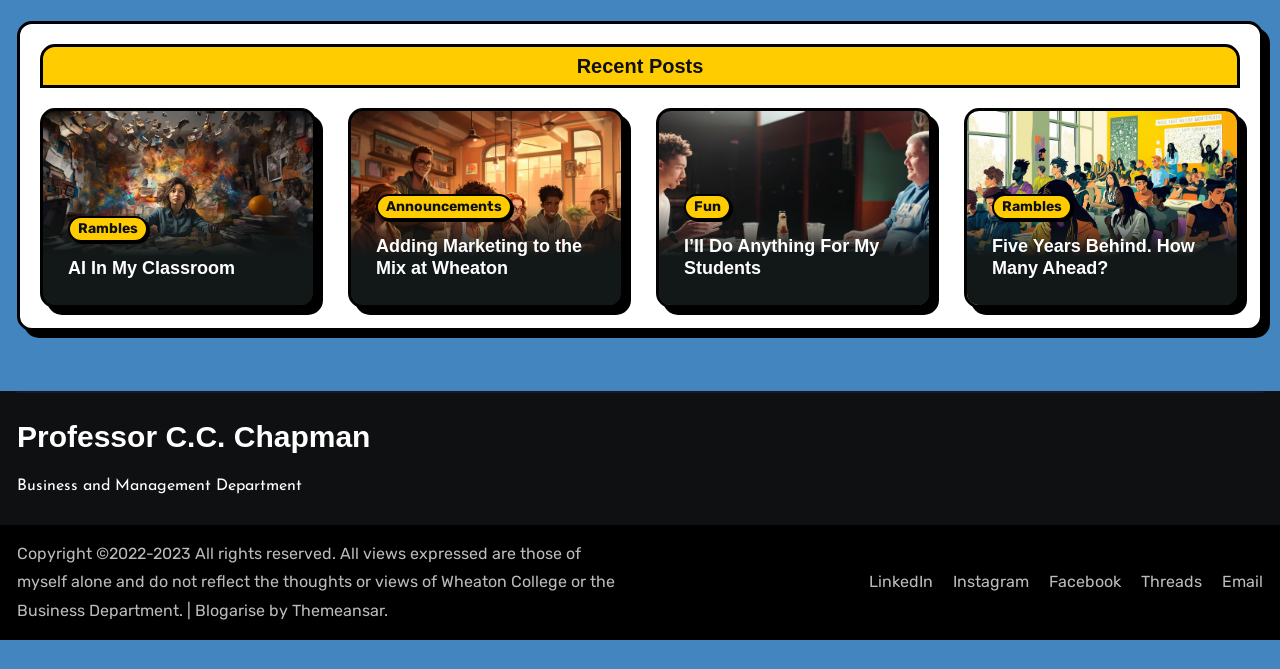What is the main topic of the webpage?
Look at the image and respond with a single word or a short phrase.

Blog posts